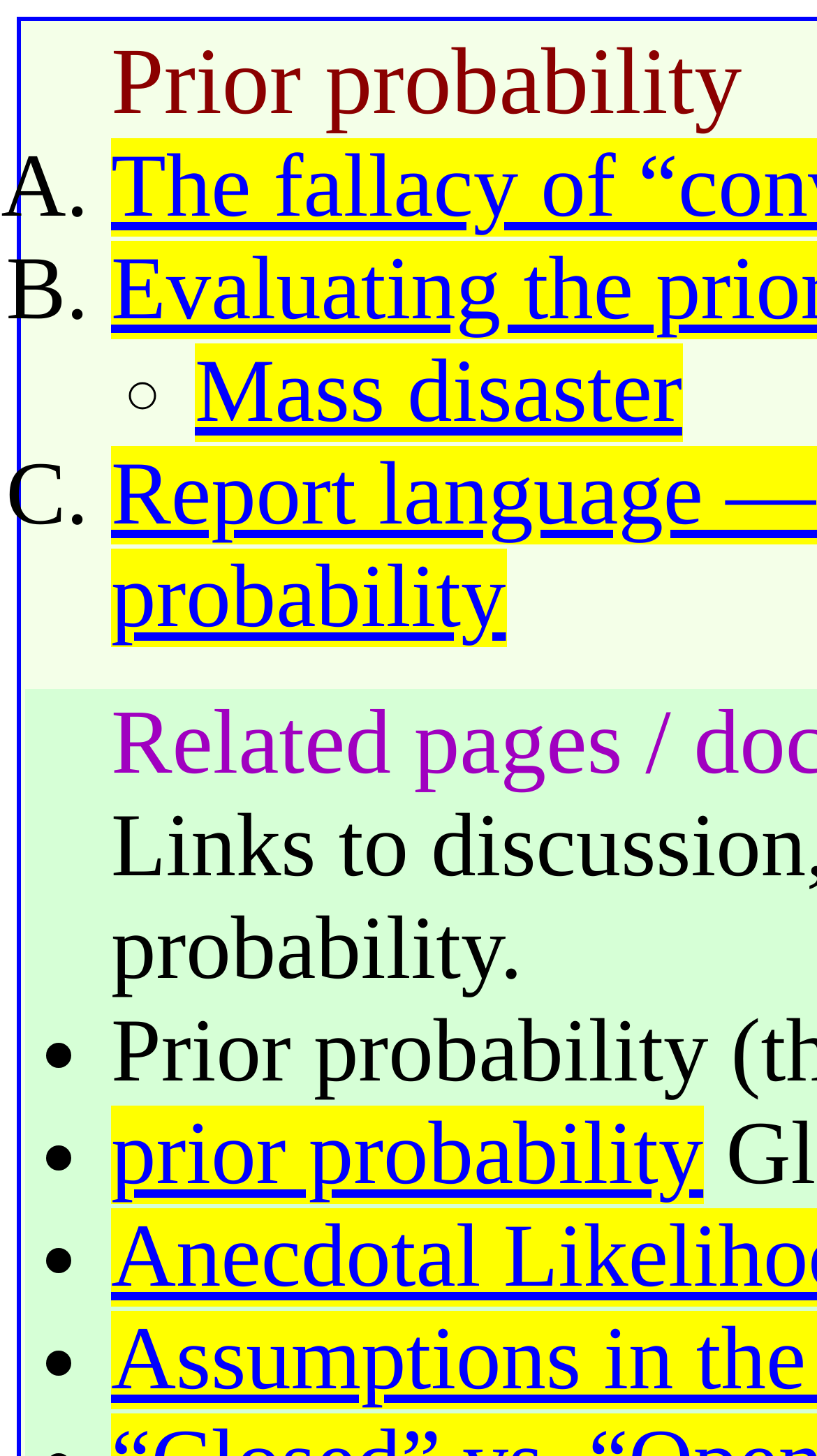Answer the question with a single word or phrase: 
How many bullet points are there?

4